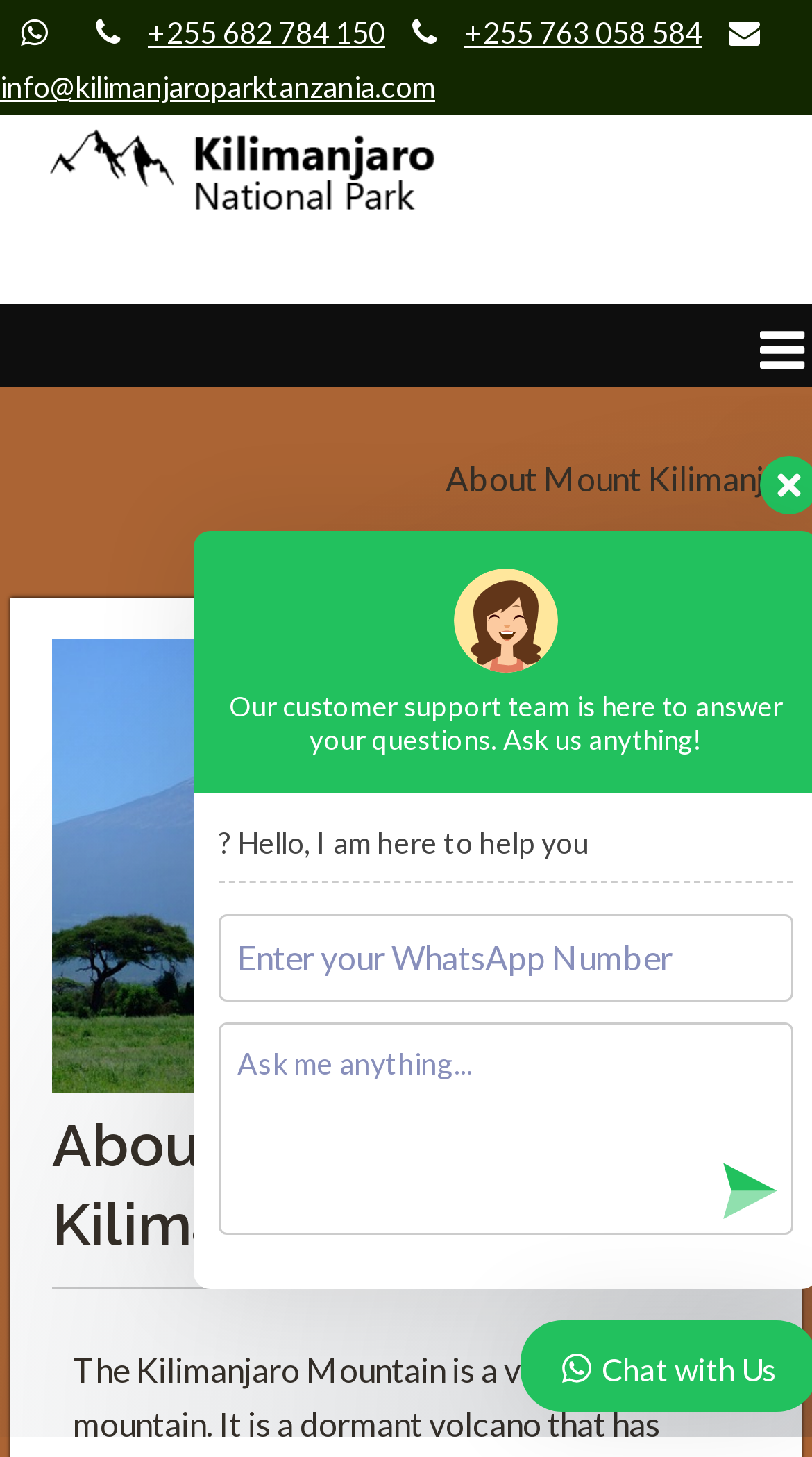What is the phone number on the top left?
Kindly offer a detailed explanation using the data available in the image.

I found the phone number on the top left of the webpage, which is +255 682 784 150, by looking at the StaticText element with bounding box coordinates [0.182, 0.01, 0.474, 0.034]